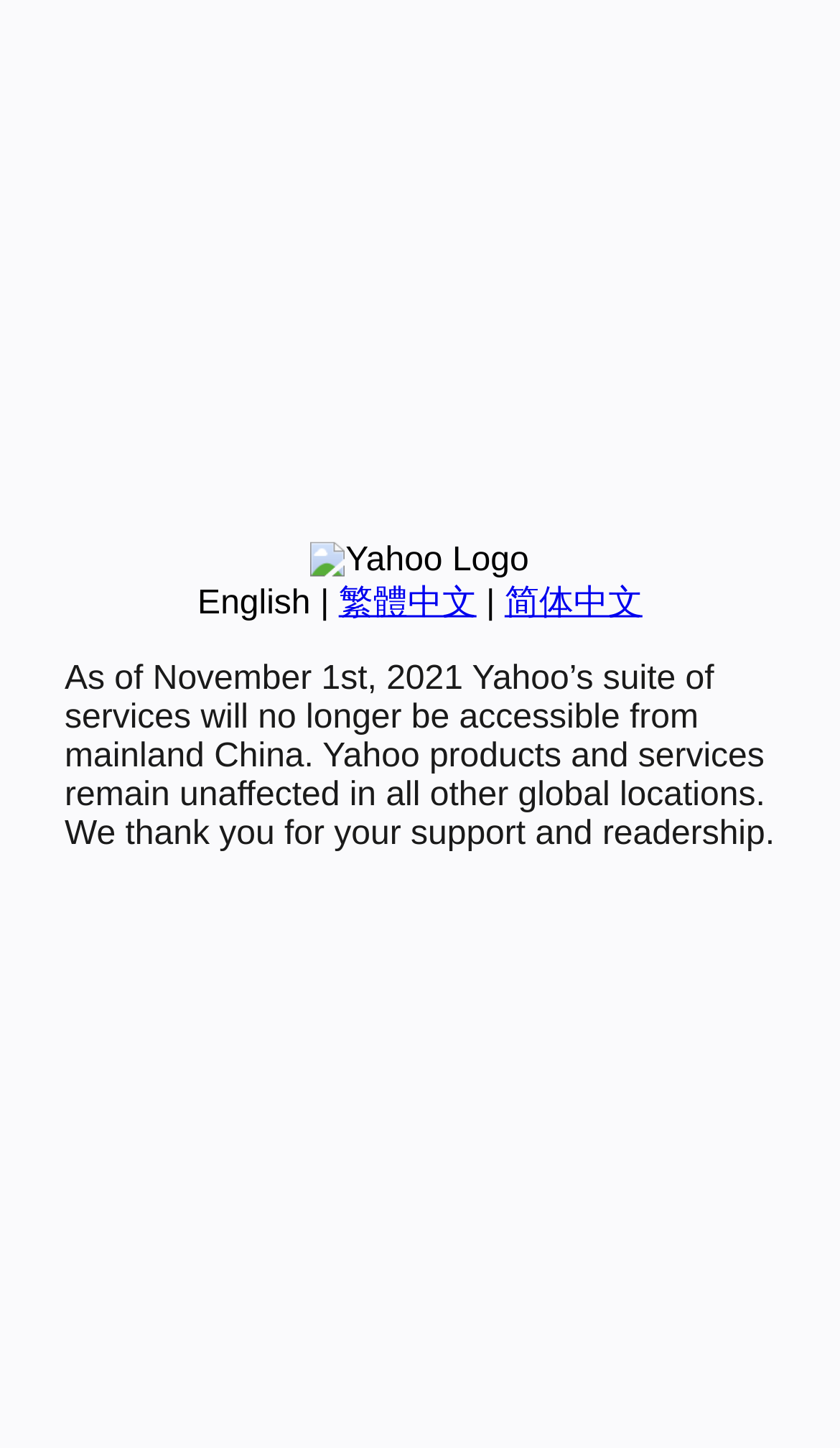Identify the bounding box for the described UI element: "繁體中文".

[0.403, 0.404, 0.567, 0.429]